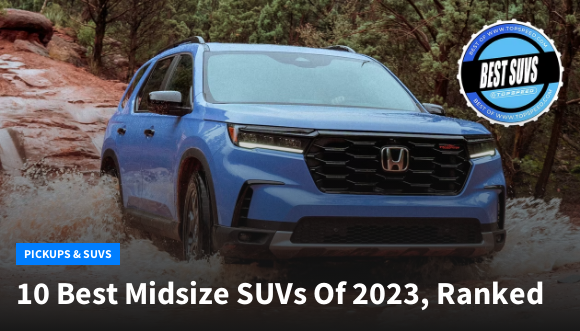Please provide a brief answer to the question using only one word or phrase: 
What is the category of the Honda Pilot?

Pickups & SUVs